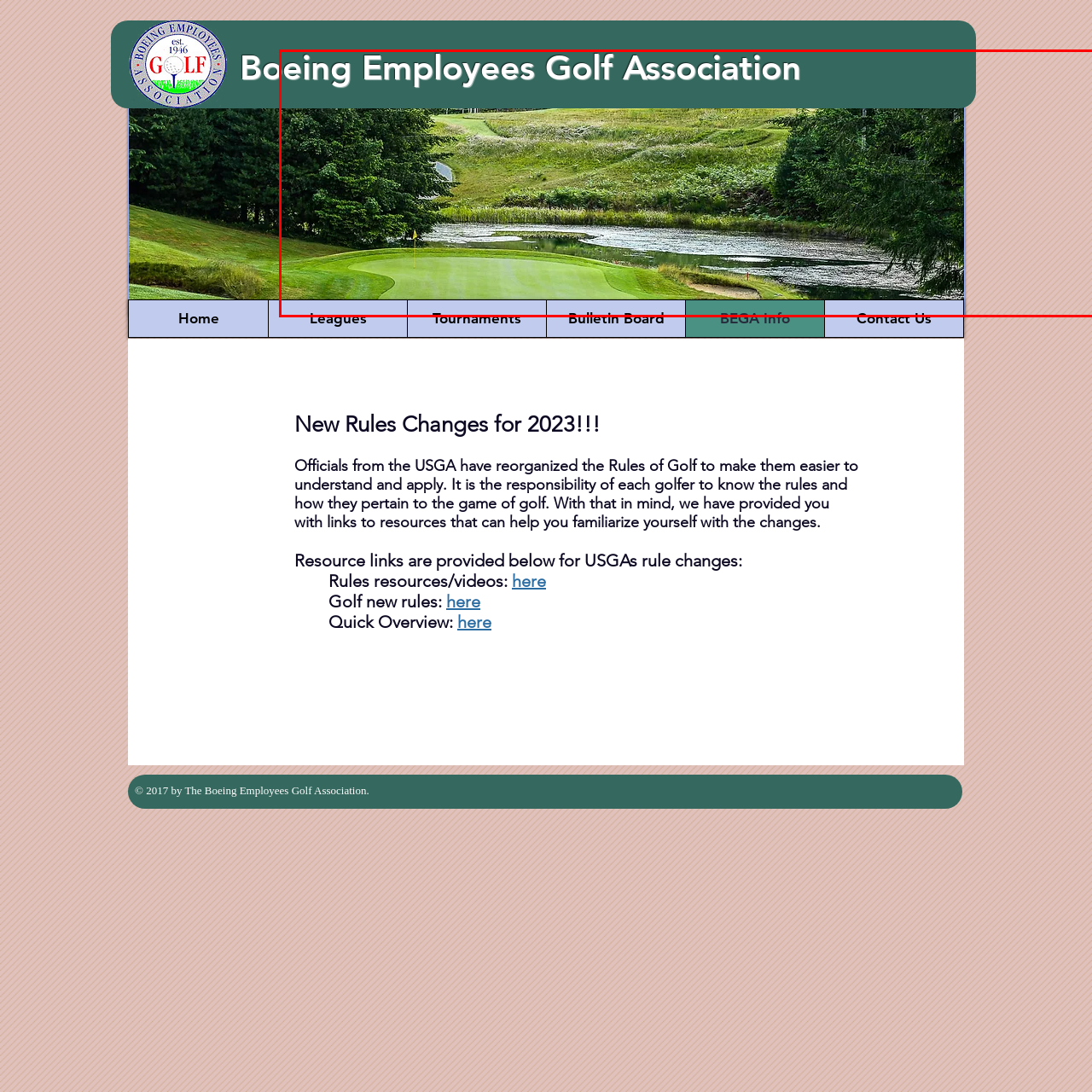Construct a detailed caption for the image enclosed in the red box.

This image features a serene view of the High Cedars Golf Course, showcasing a lush green fairway bordered by dense trees on either side. In the foreground, the vibrant green grass of the golf green is prominently displayed, leading towards a gently winding water feature that reflects the surrounding landscape. The background offers a picturesque panorama of rolling hills, adding to the idyllic atmosphere of the course. Above the image, the heading reads "Boeing Employees Golf Association," suggesting a community centered around golf within the Boeing employee network. This image captures the essence of an inviting and peaceful golfing environment, ideal for both seasoned players and newcomers alike.